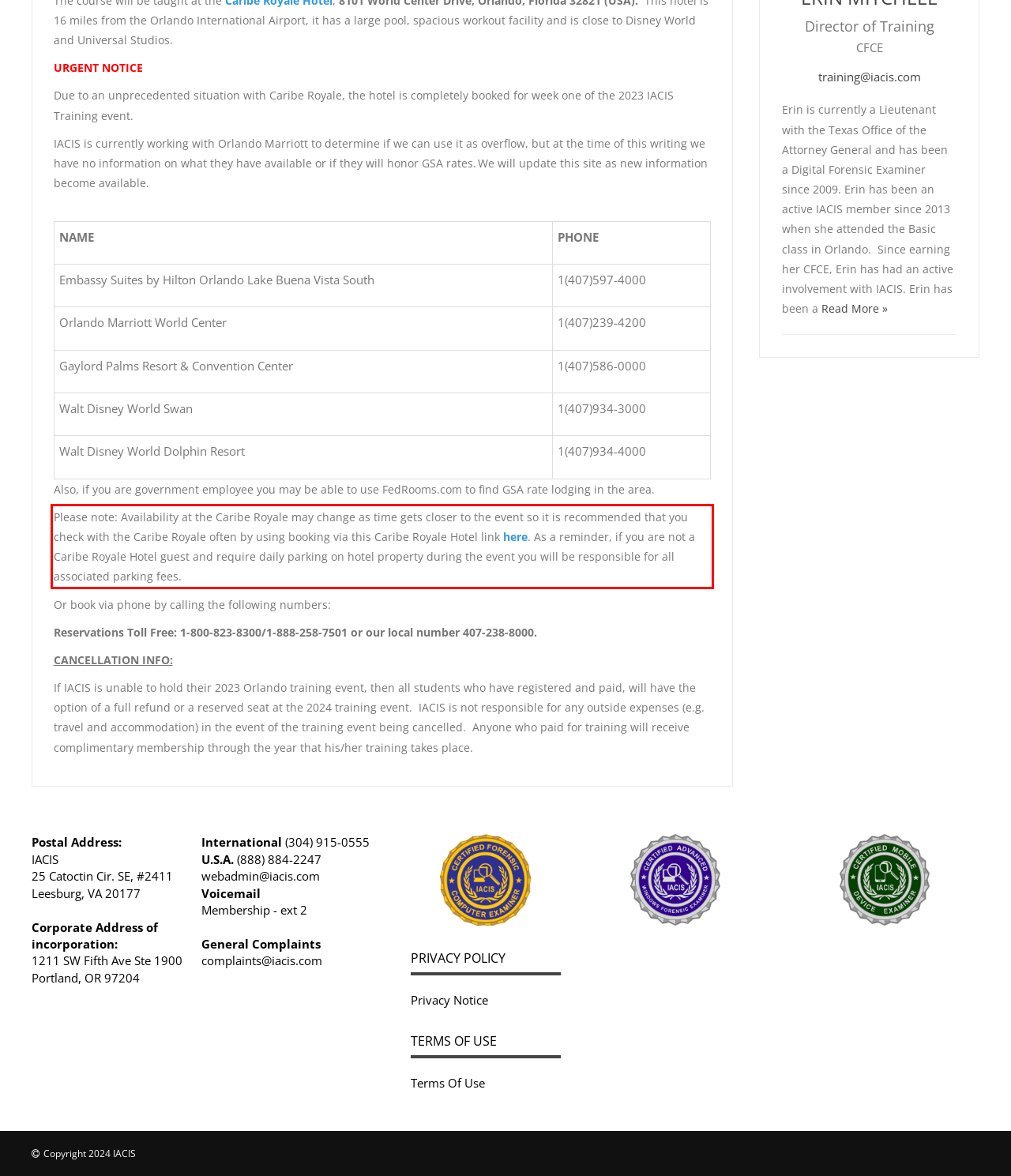You are provided with a screenshot of a webpage containing a red bounding box. Please extract the text enclosed by this red bounding box.

Please note: Availability at the Caribe Royale may change as time gets closer to the event so it is recommended that you check with the Caribe Royale often by using booking via this Caribe Royale Hotel link here. As a reminder, if you are not a Caribe Royale Hotel guest and require daily parking on hotel property during the event you will be responsible for all associated parking fees.